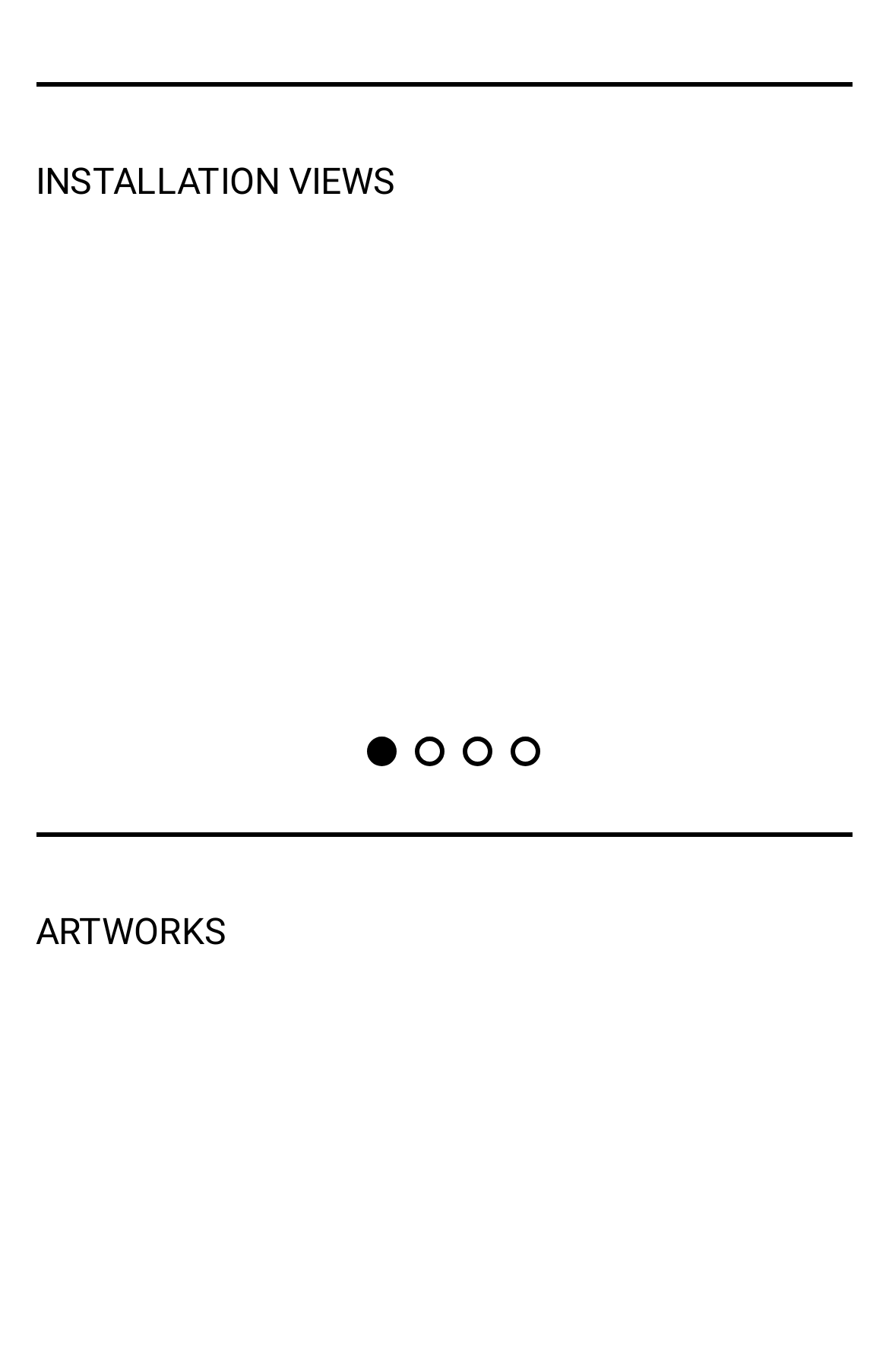Using the provided element description: "April 25, 2024", determine the bounding box coordinates of the corresponding UI element in the screenshot.

None